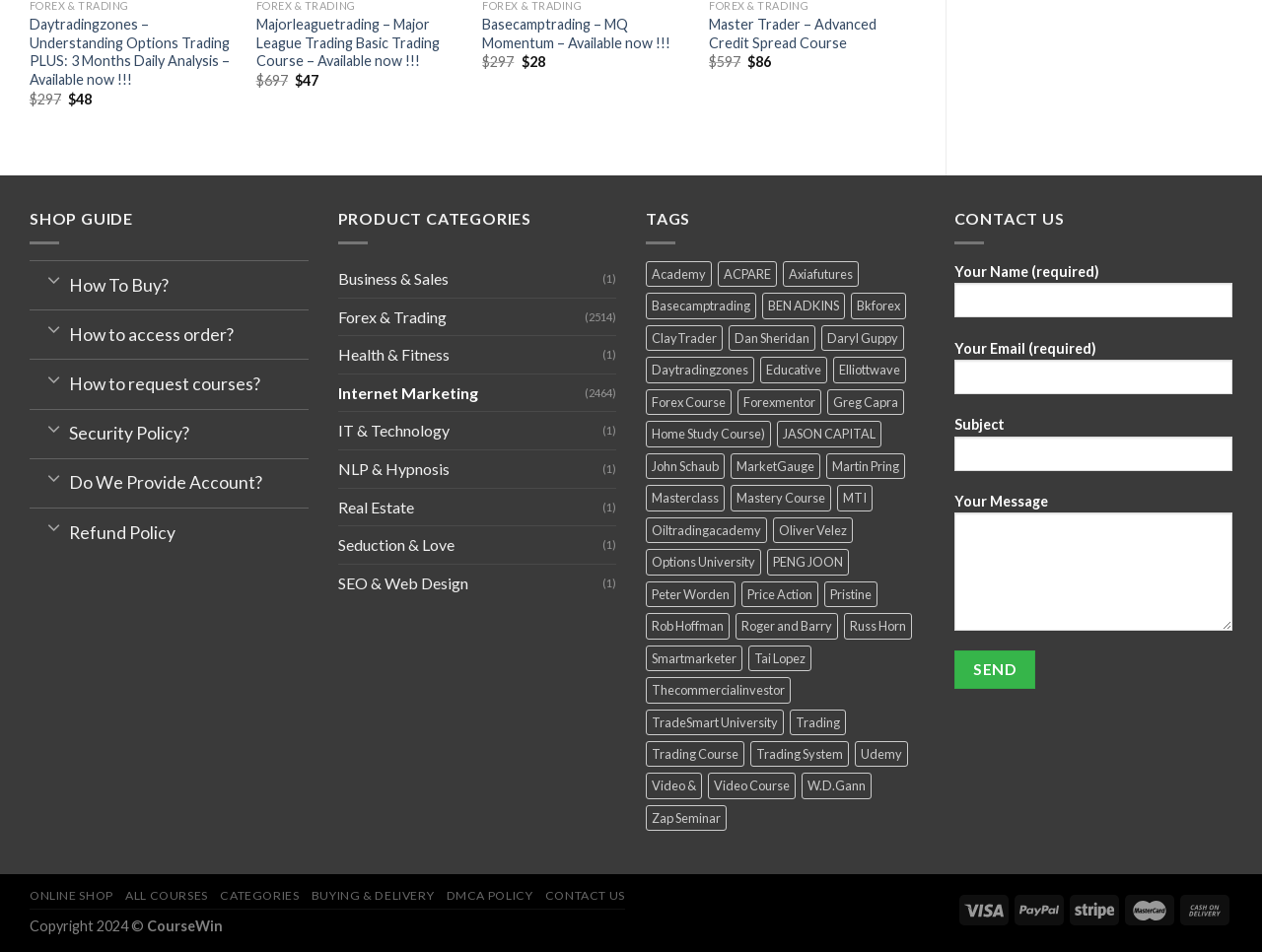Identify the coordinates of the bounding box for the element described below: "How to access order?". Return the coordinates as four float numbers between 0 and 1: [left, top, right, bottom].

[0.023, 0.325, 0.244, 0.377]